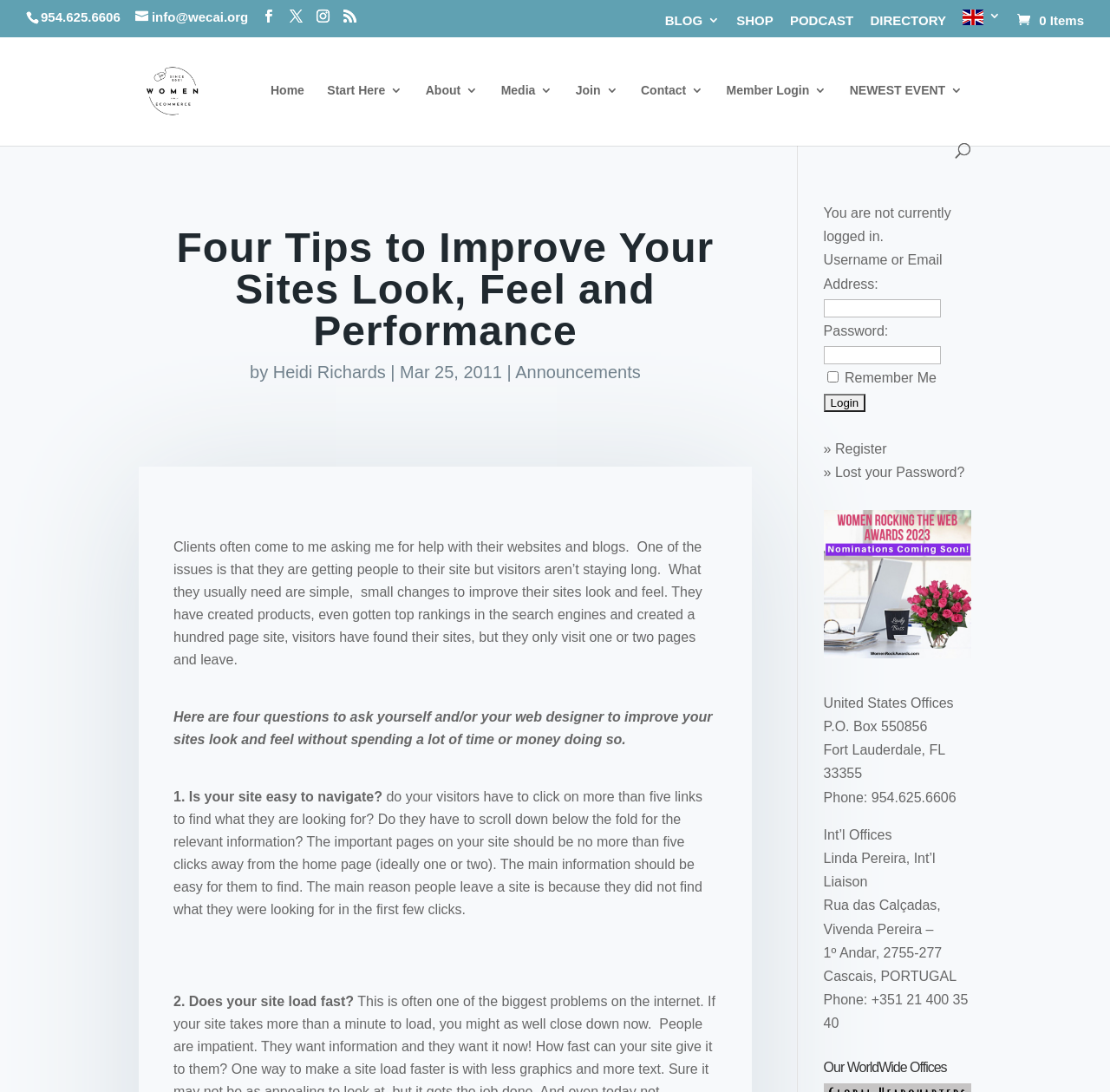How many clicks away should important pages be from the home page?
Using the visual information, respond with a single word or phrase.

One or two